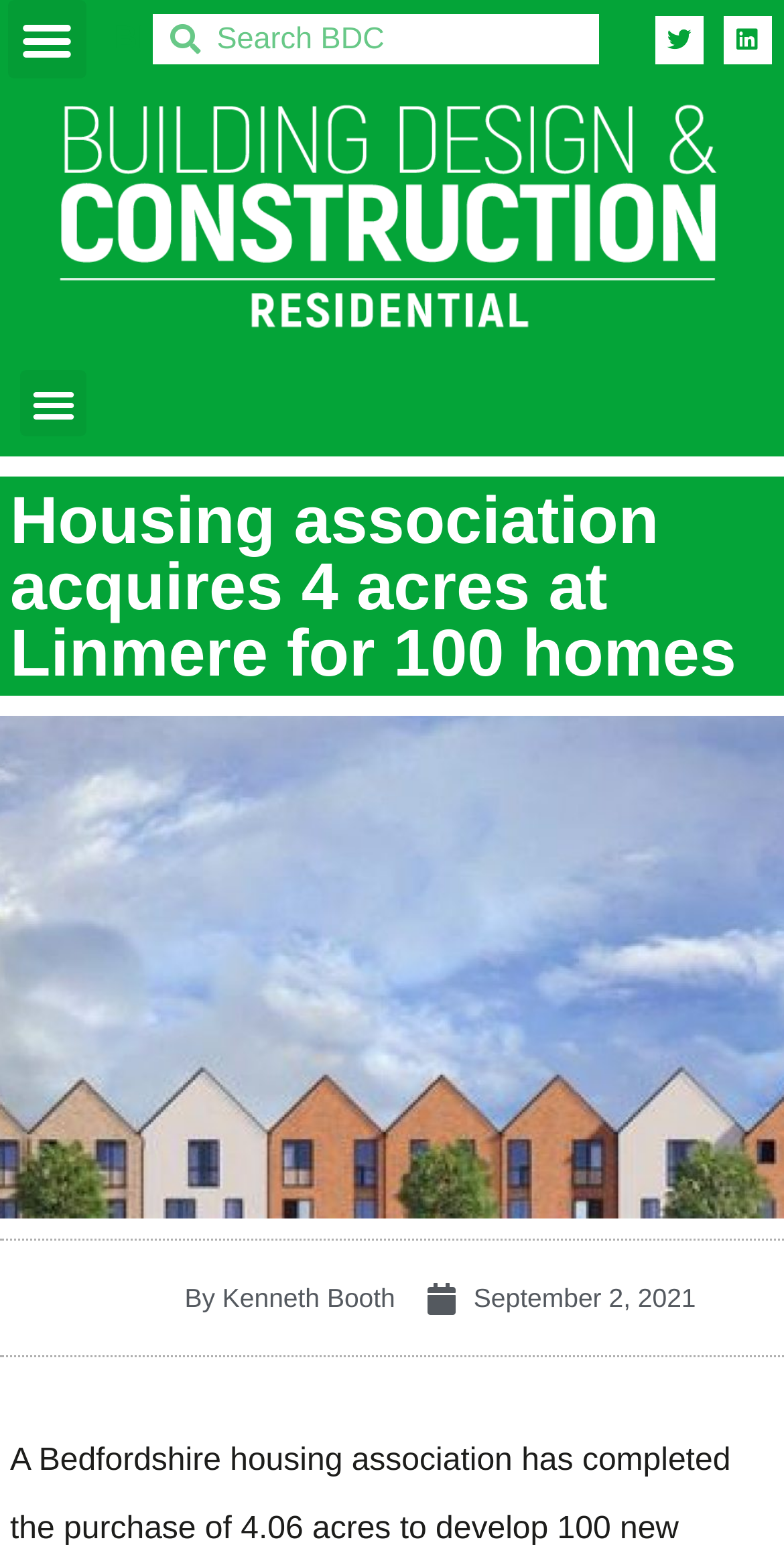Please specify the coordinates of the bounding box for the element that should be clicked to carry out this instruction: "Read the article". The coordinates must be four float numbers between 0 and 1, formatted as [left, top, right, bottom].

[0.013, 0.311, 0.987, 0.439]